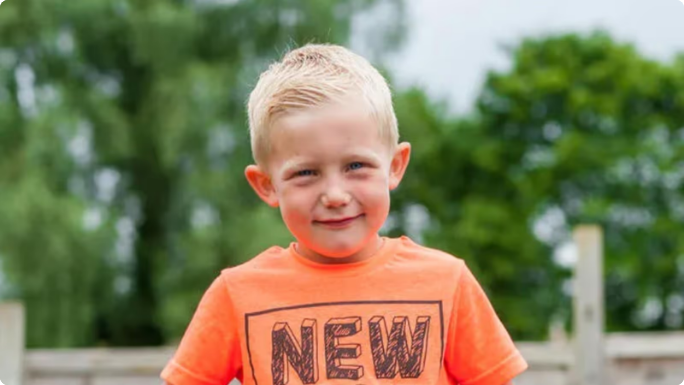Provide an in-depth description of all elements within the image.

The image features a young boy wearing a bright orange t-shirt with the word "NEW" prominently displayed in bold black letters. He has short, light blonde hair and is smiling, exuding a cheerful demeanor. The background shows a natural setting, likely outdoors, with green trees and a blurred fence that suggests a playful and lively environment. This image appears to relate to personalized stories about managing rare diseases, as indicated by the associated text discussing individuals like Alfie, who has acid sphingomyelinase deficiency, highlighting the varying needs and challenges faced by those with rare conditions.